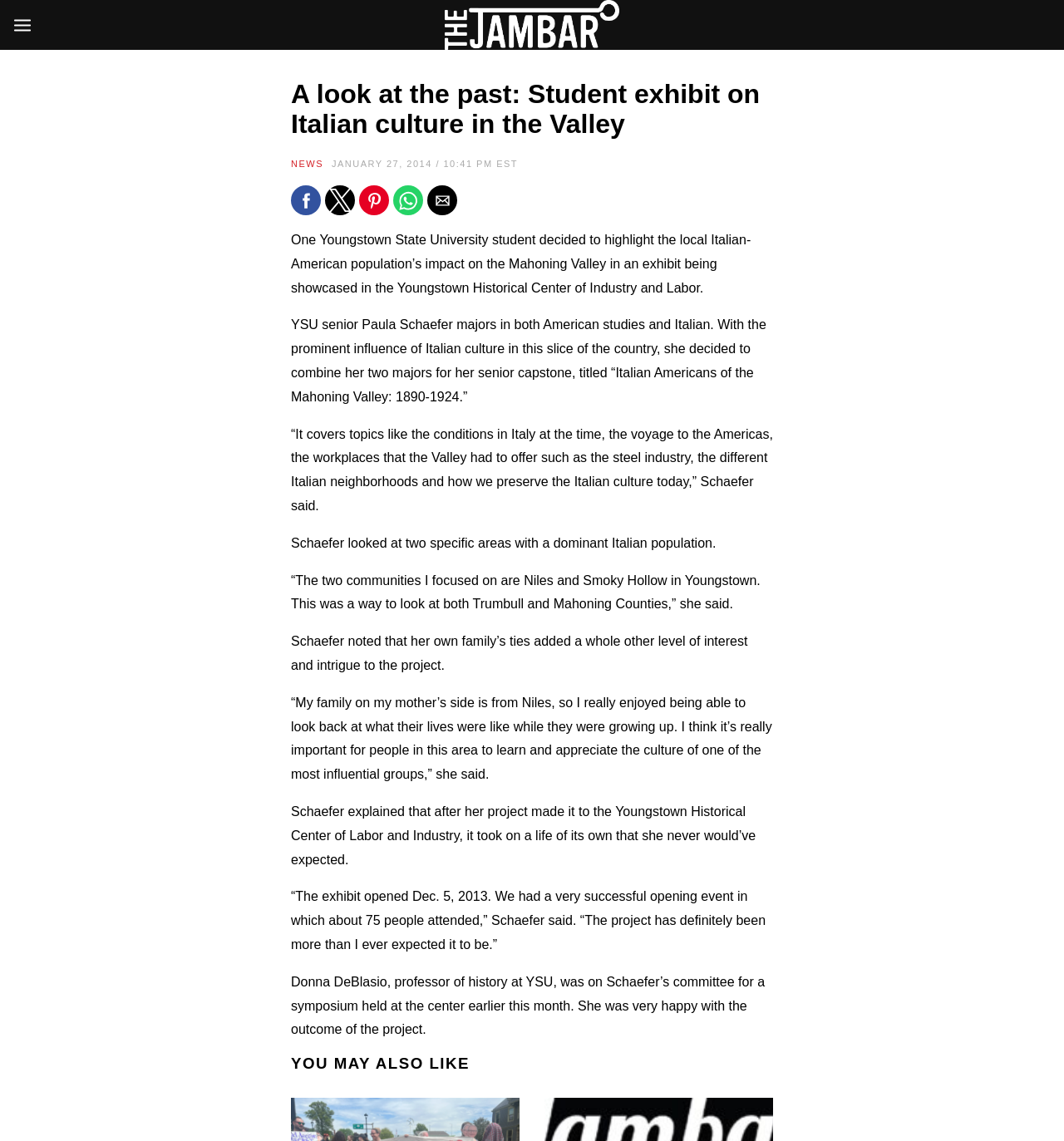Please identify the primary heading of the webpage and give its text content.

A look at the past: Student exhibit on Italian culture in the Valley